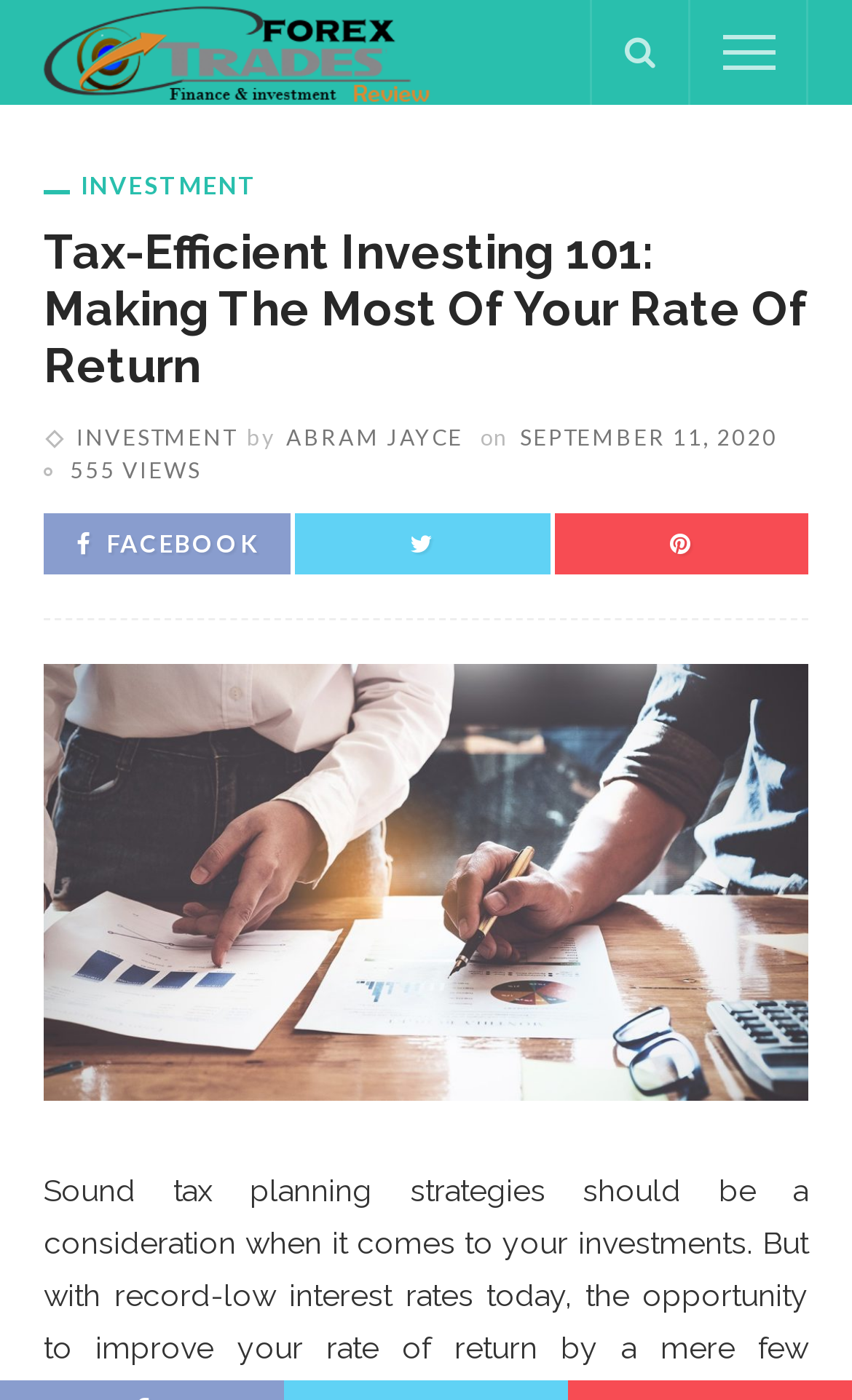How many social media sharing options are available?
Use the image to answer the question with a single word or phrase.

3